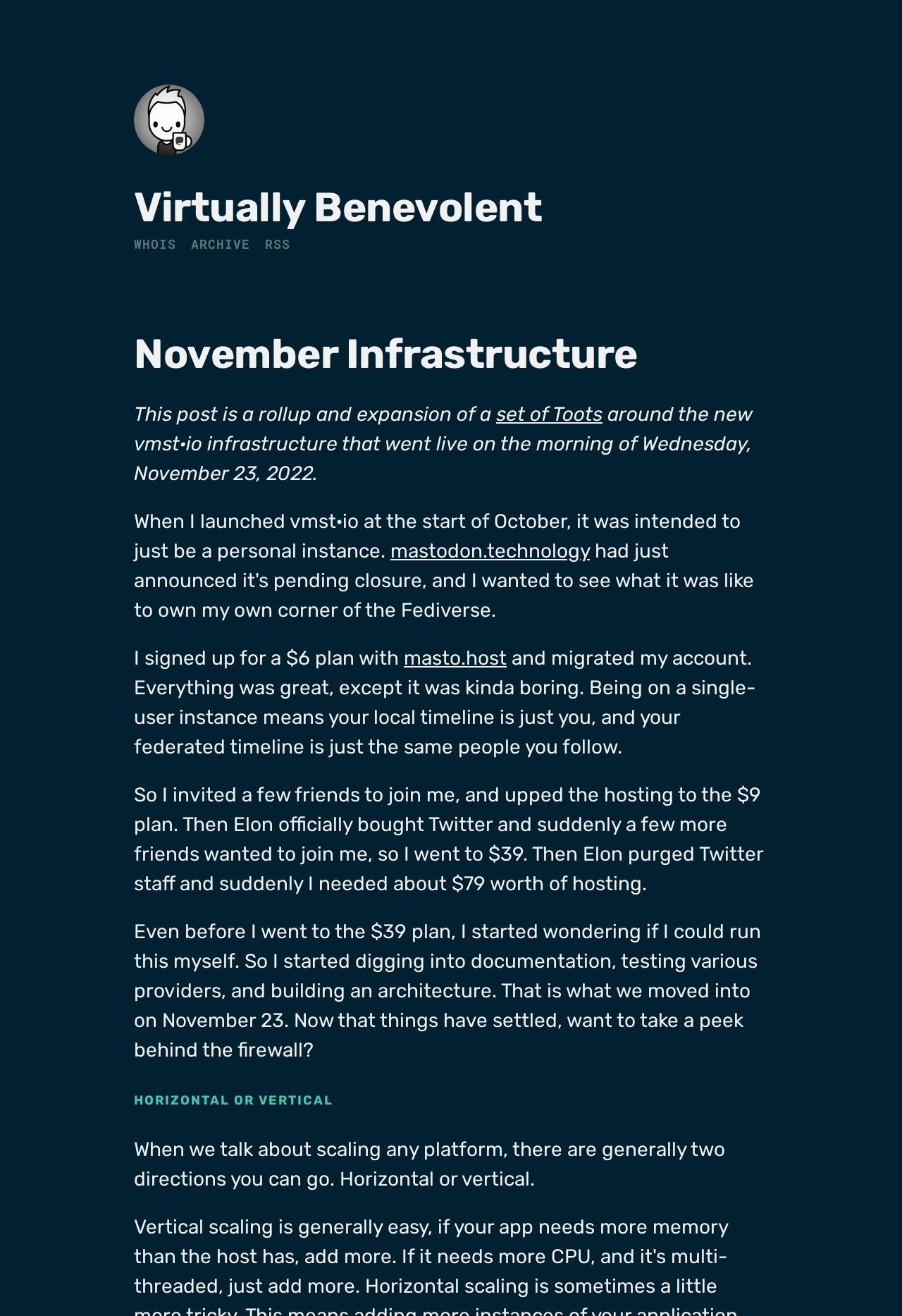What are the two directions to scale a platform?
Please provide a single word or phrase based on the screenshot.

Horizontal or vertical